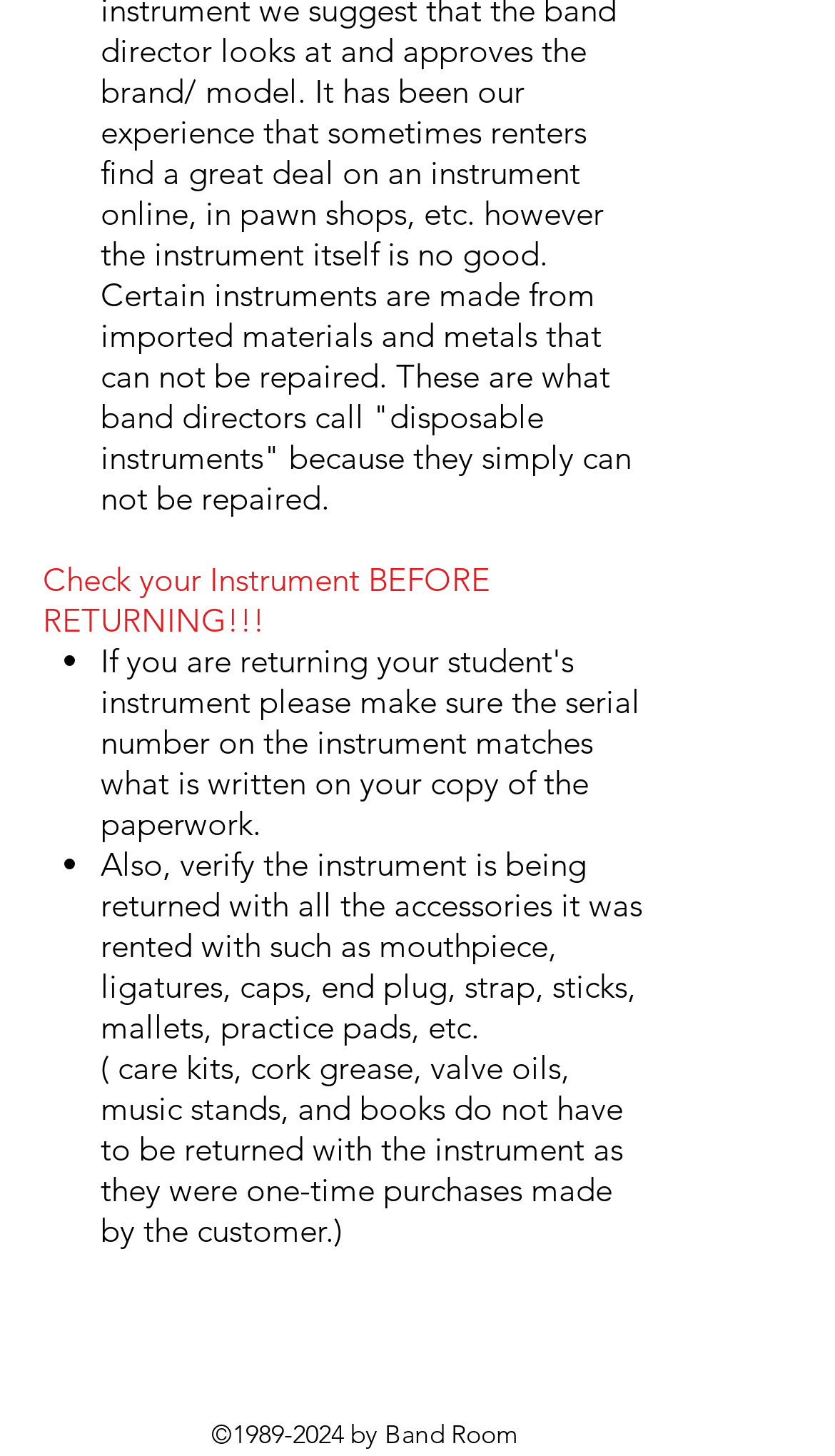Please respond in a single word or phrase: 
Who owns the copyright of the webpage content?

Band Room